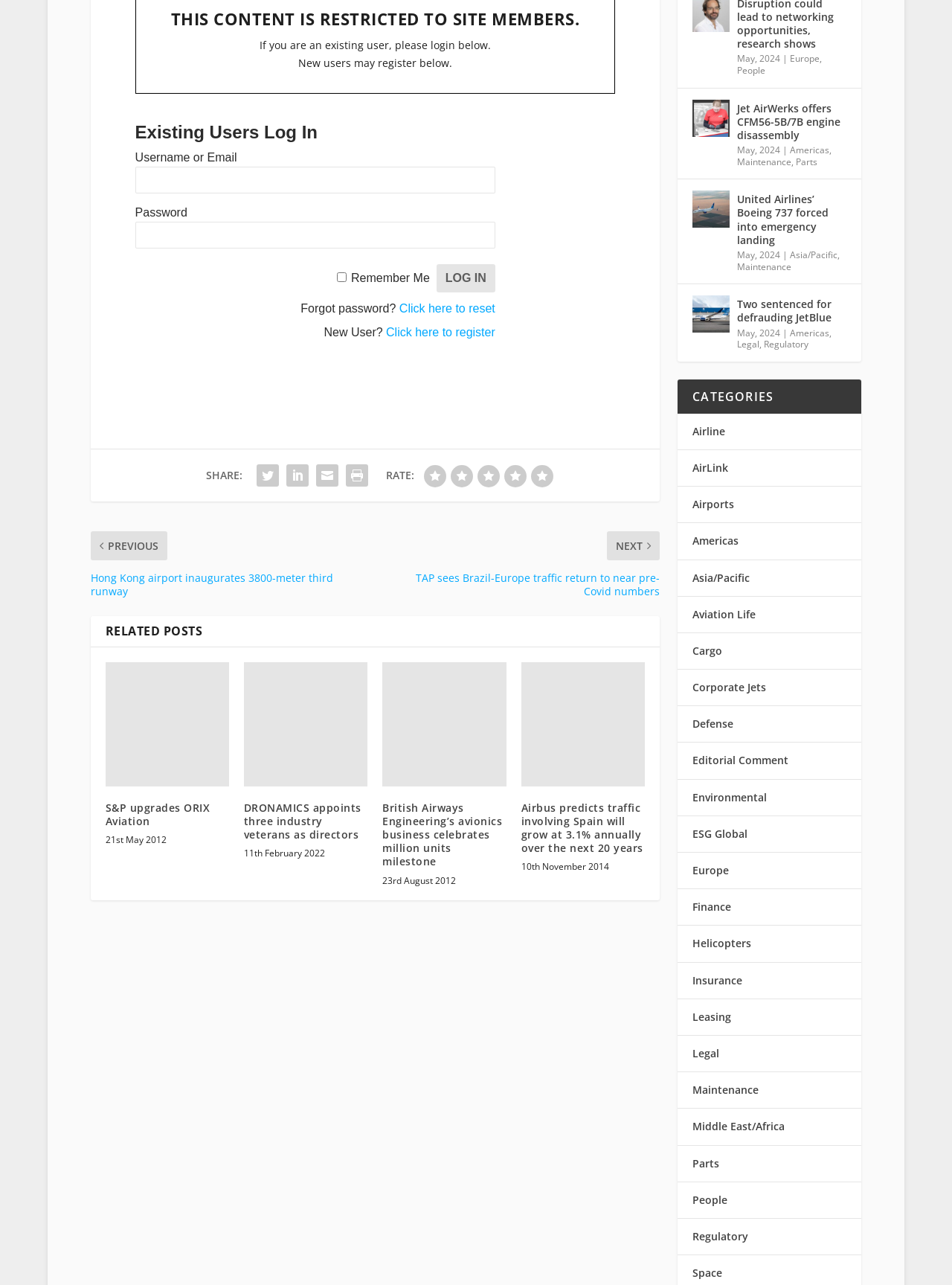Identify the bounding box coordinates of the part that should be clicked to carry out this instruction: "Share on Facebook".

[0.266, 0.298, 0.297, 0.321]